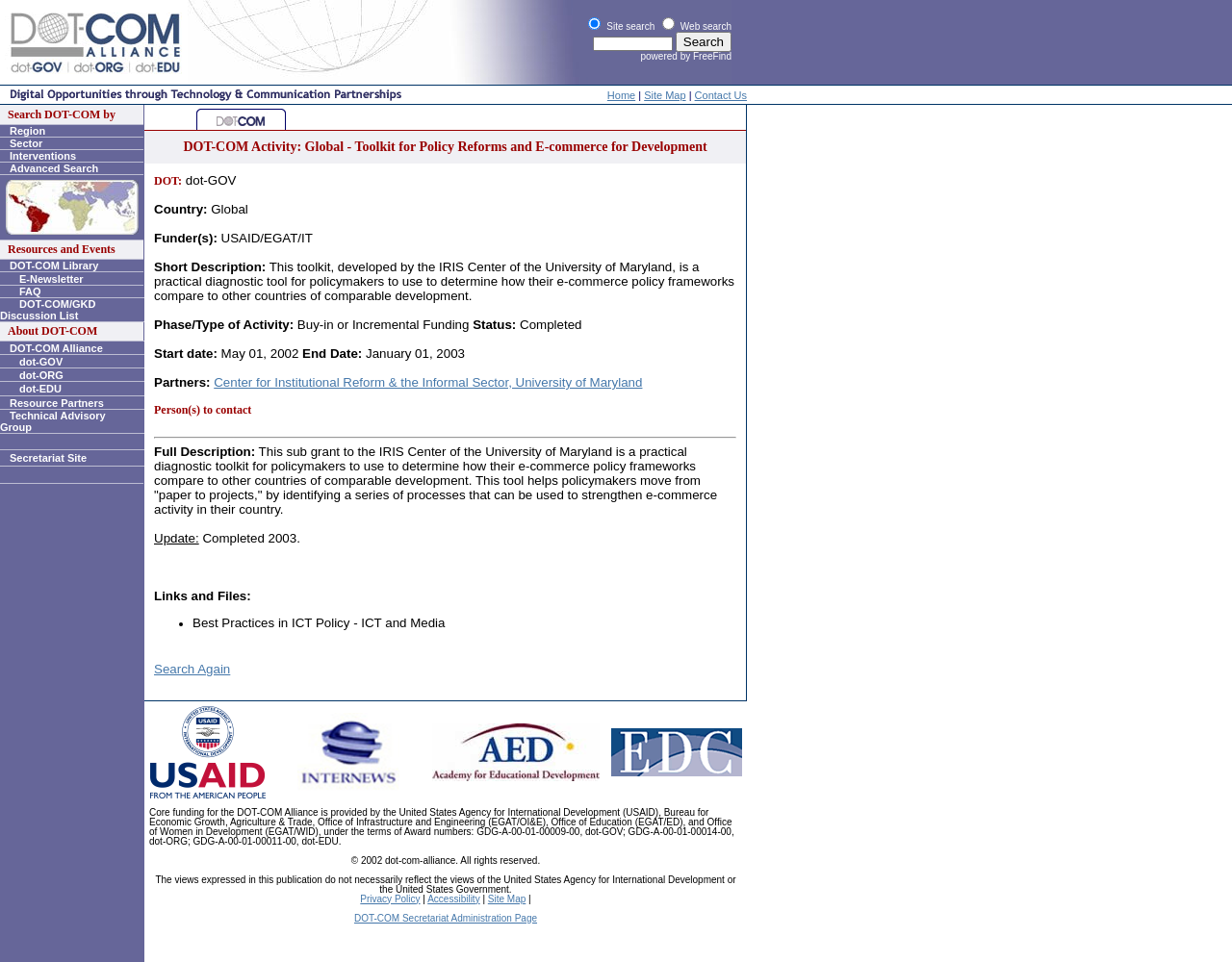What is the purpose of the 'Advanced Search' link?
Can you give a detailed and elaborate answer to the question?

The 'Advanced Search' link is located in a grid cell with bounding box coordinates [0.0, 0.168, 0.117, 0.181]. It is likely to provide more search options than the basic search function.